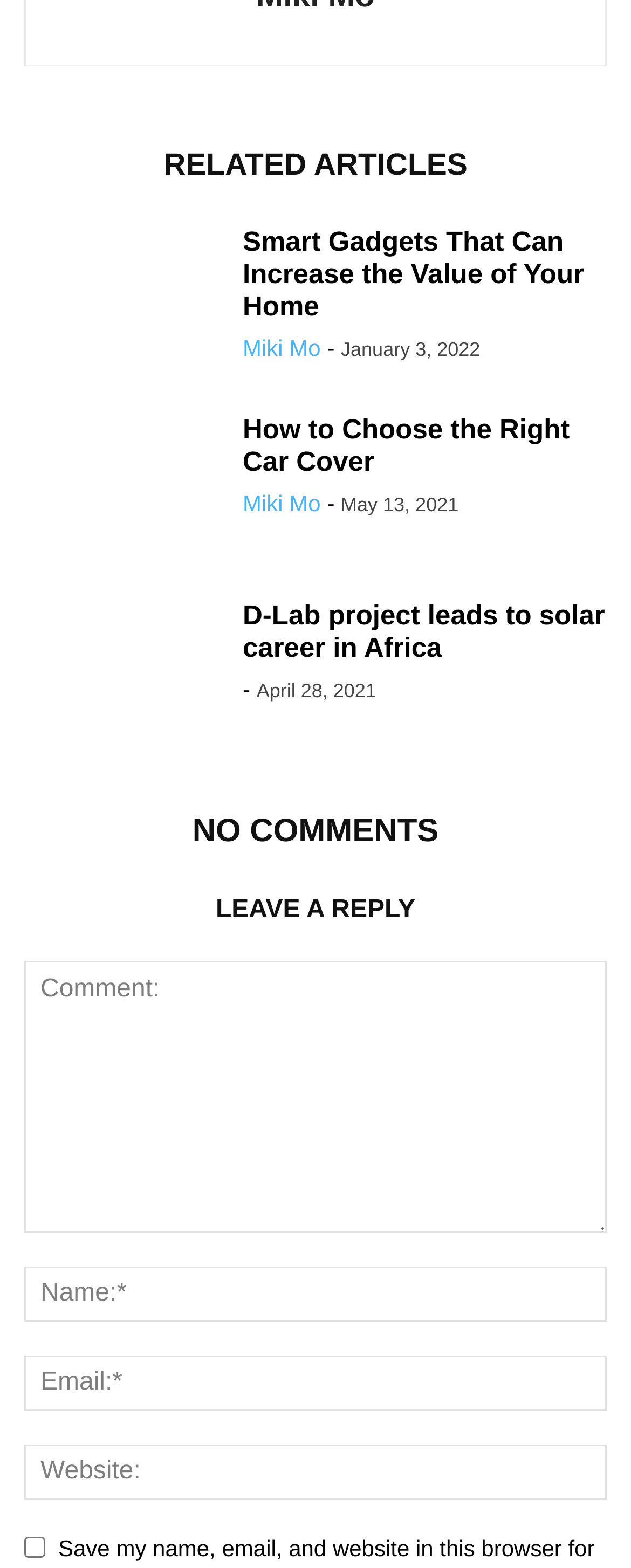How many textboxes are there in the comment section?
Based on the image, give a one-word or short phrase answer.

4